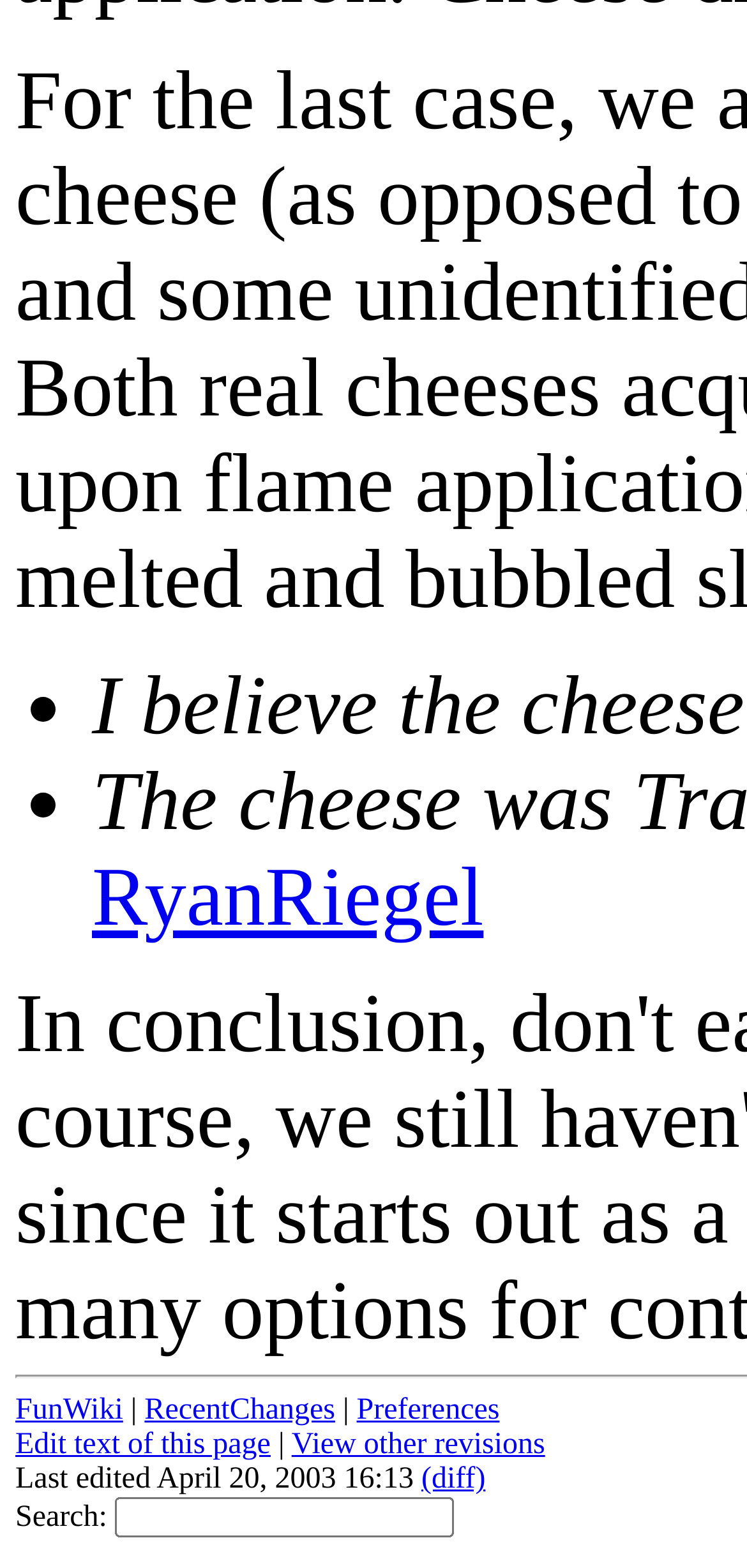What is the date of the last edit?
Using the picture, provide a one-word or short phrase answer.

April 20, 2003